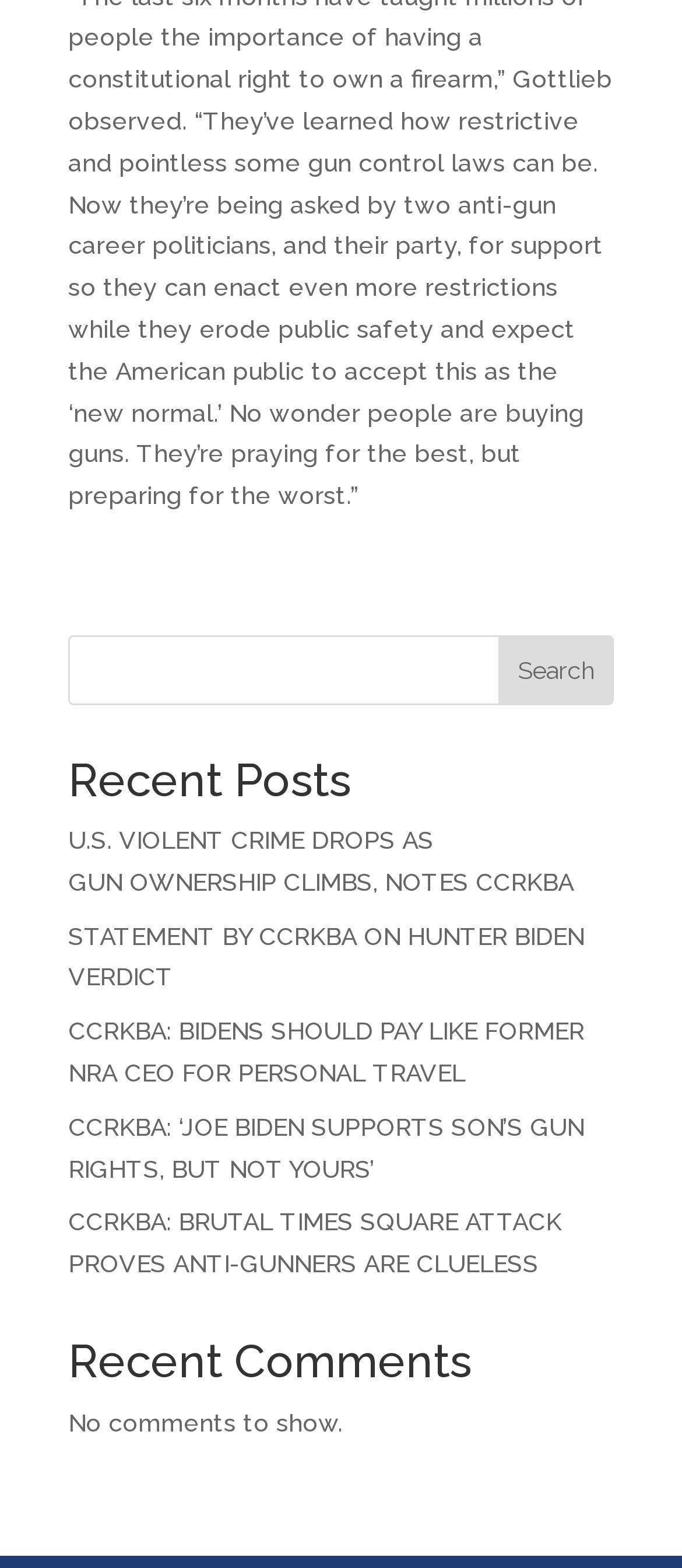What type of content is listed under 'Recent Posts'?
Please provide a comprehensive answer based on the contents of the image.

The 'Recent Posts' section contains a list of links with descriptive text, such as 'U.S. VIOLENT CRIME DROPS AS GUN OWNERSHIP CLIMBS, NOTES CCRKBA'. This suggests that the content listed under 'Recent Posts' is likely news articles or blog posts related to gun ownership and crime.